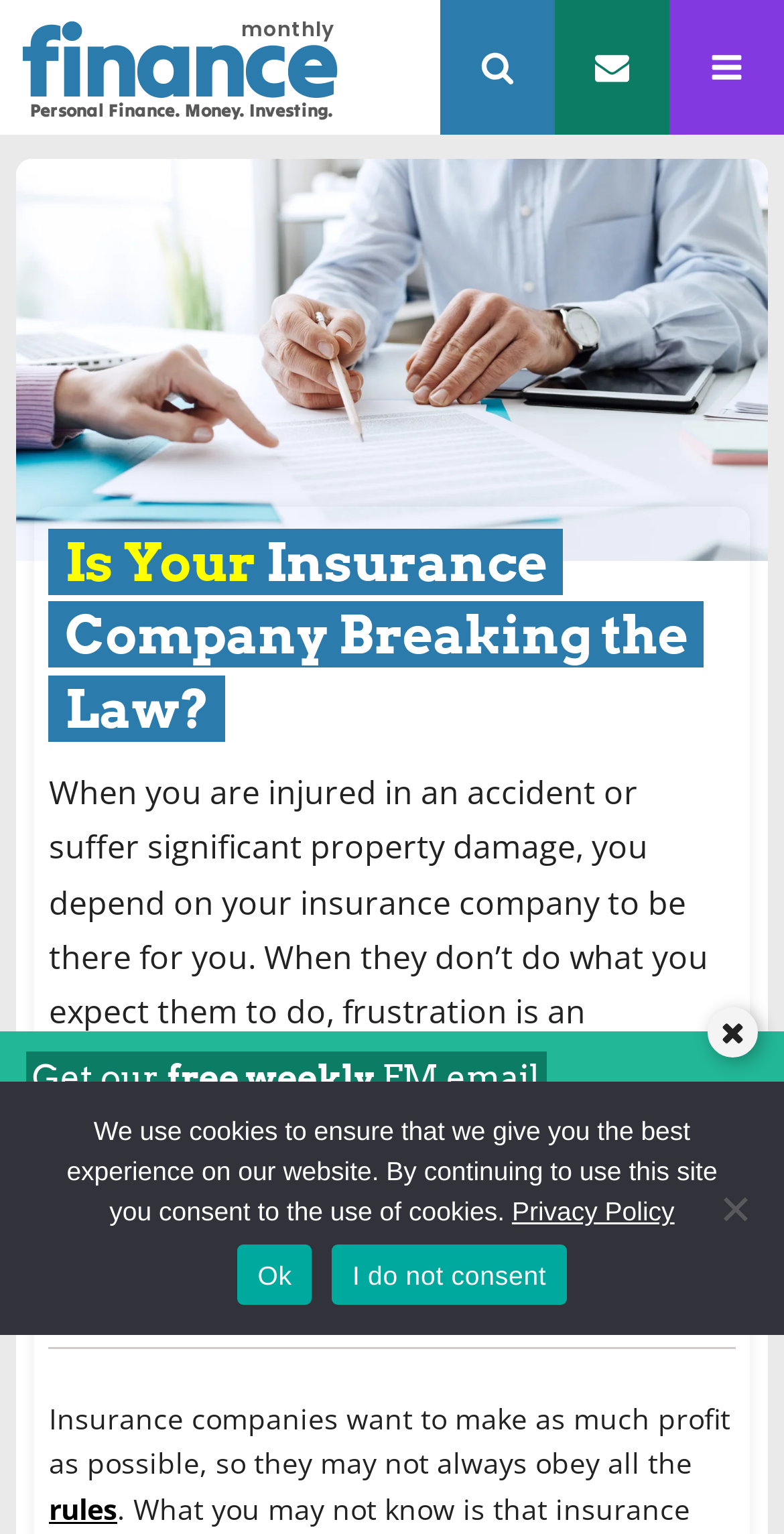Using the description "Little Silver Cottage", locate and provide the bounding box of the UI element.

None